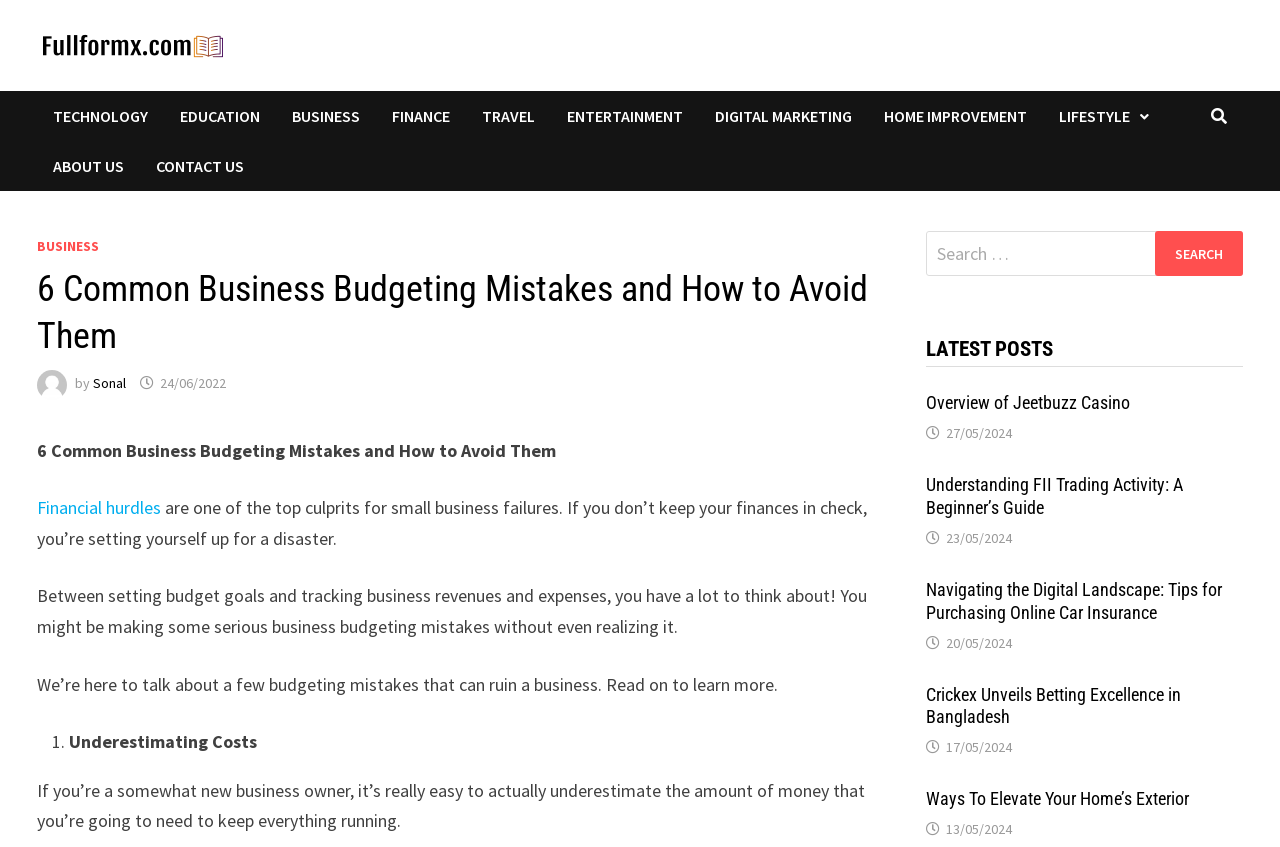Identify the bounding box coordinates of the part that should be clicked to carry out this instruction: "Search for something".

[0.903, 0.273, 0.971, 0.326]